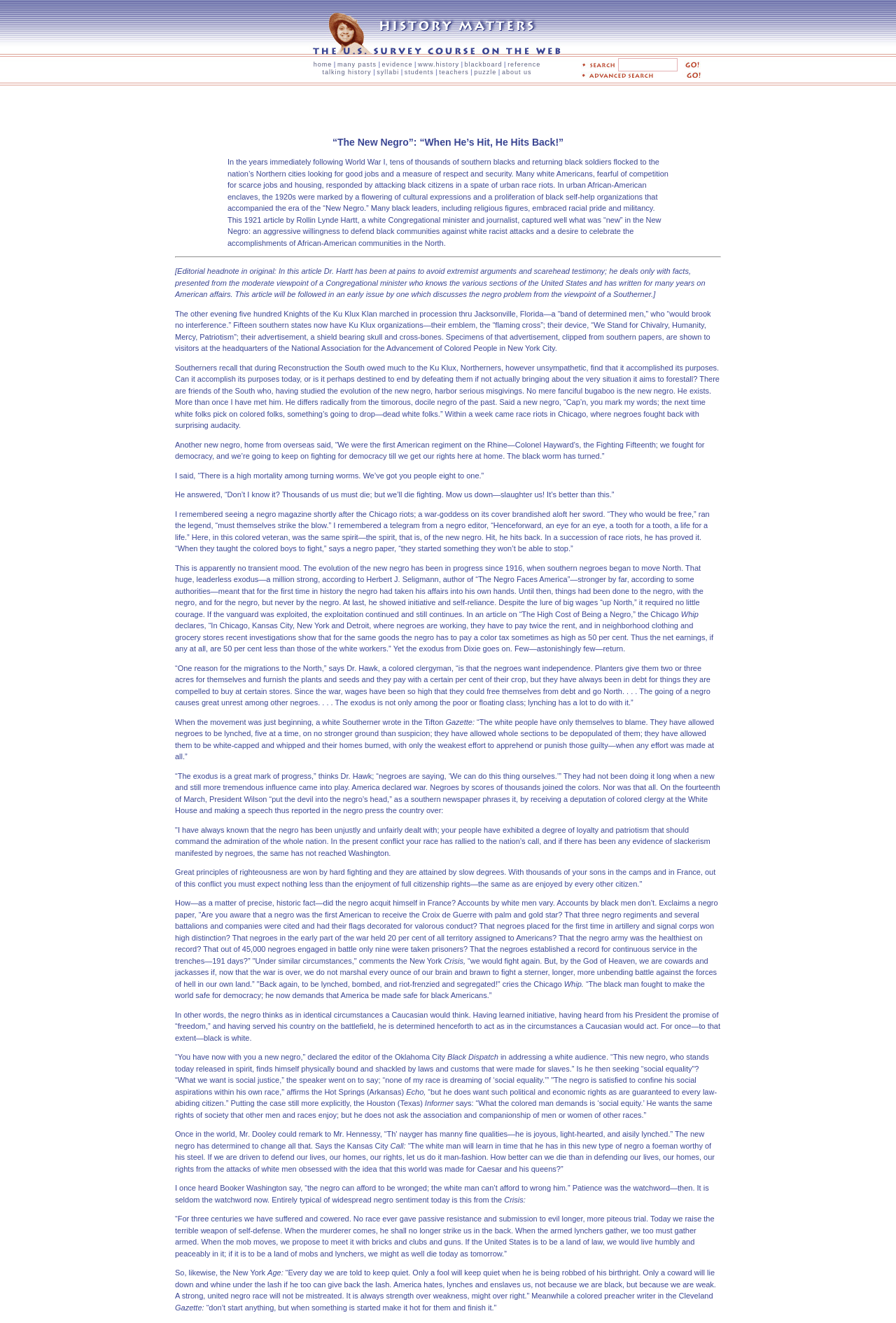What is the topic of the article?
Please describe in detail the information shown in the image to answer the question.

The topic of the article is 'The New Negro' which is evident from the title of the webpage and the content of the article that discusses the evolution of the new negro and their fight for rights and freedom.